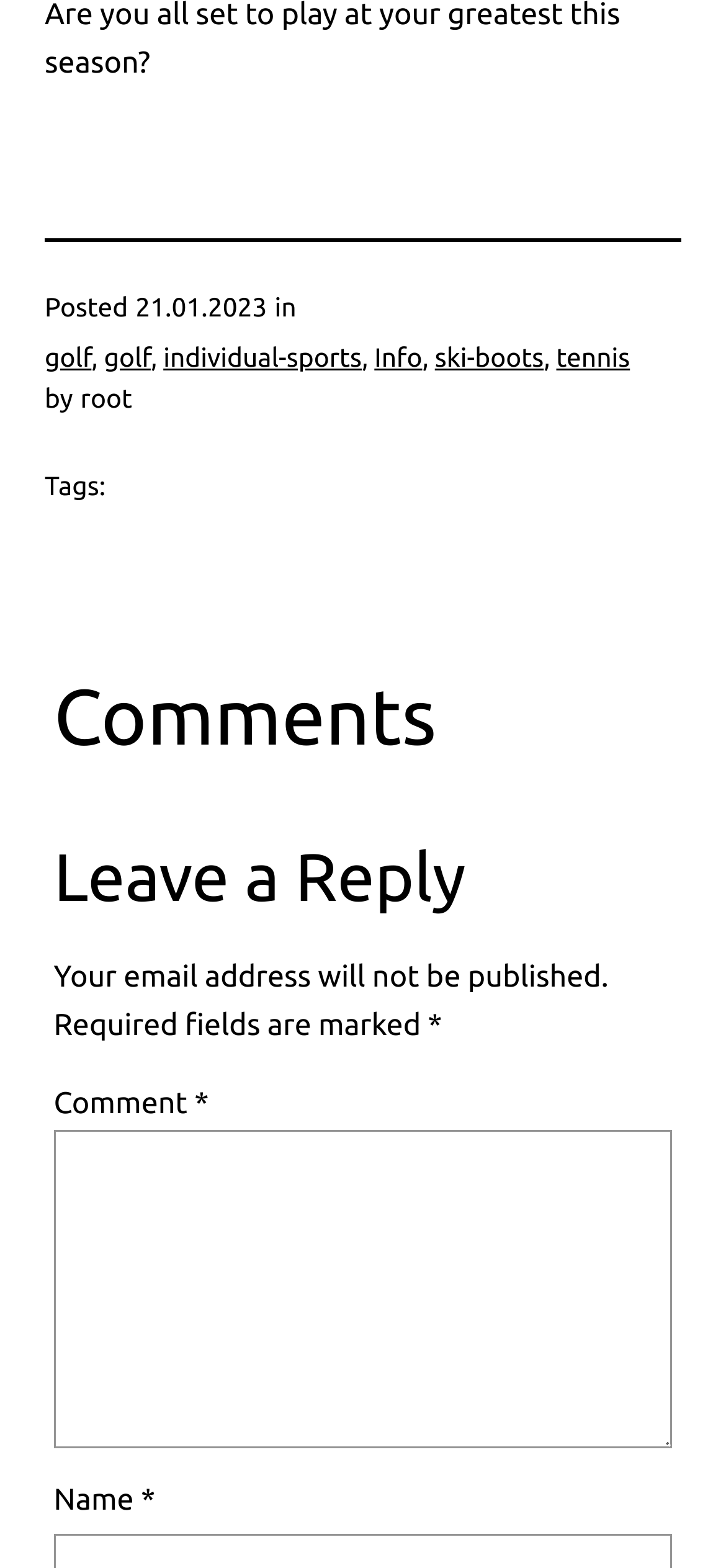Please find and report the bounding box coordinates of the element to click in order to perform the following action: "Enter your name". The coordinates should be expressed as four float numbers between 0 and 1, in the format [left, top, right, bottom].

[0.074, 0.947, 0.926, 0.968]